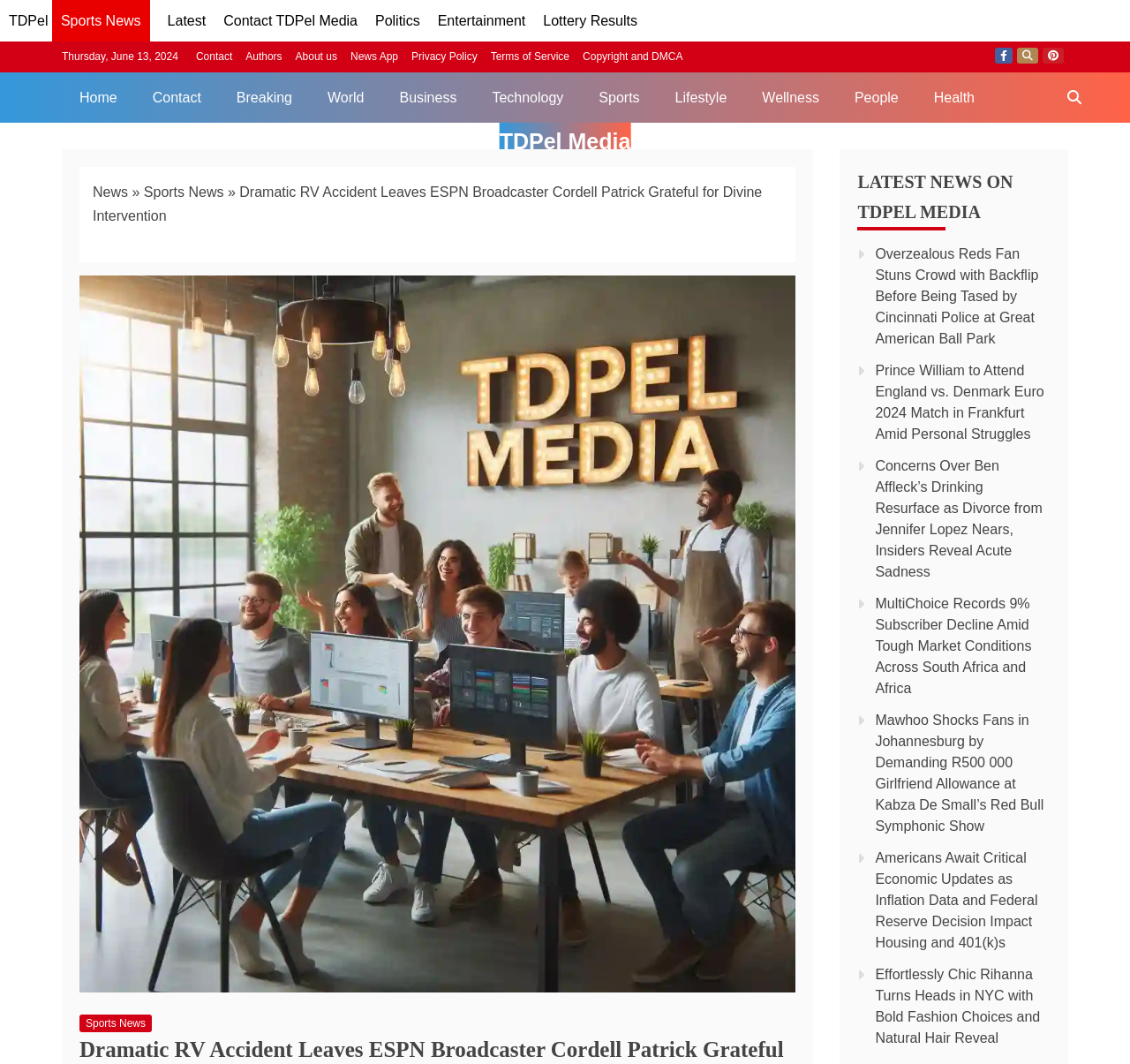Please answer the following question using a single word or phrase: 
What is the social media platform represented by the icon?

Facebook